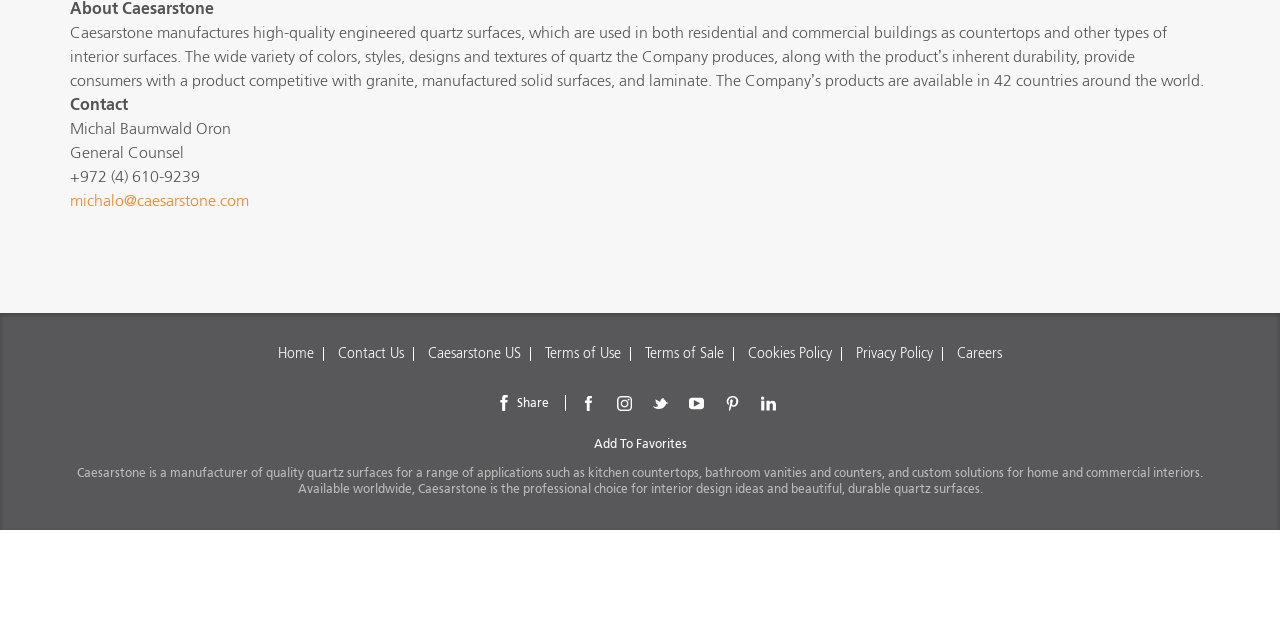Based on the element description, predict the bounding box coordinates (top-left x, top-left y, bottom-right x, bottom-right y) for the UI element in the screenshot: Add To Favorites

[0.464, 0.683, 0.536, 0.705]